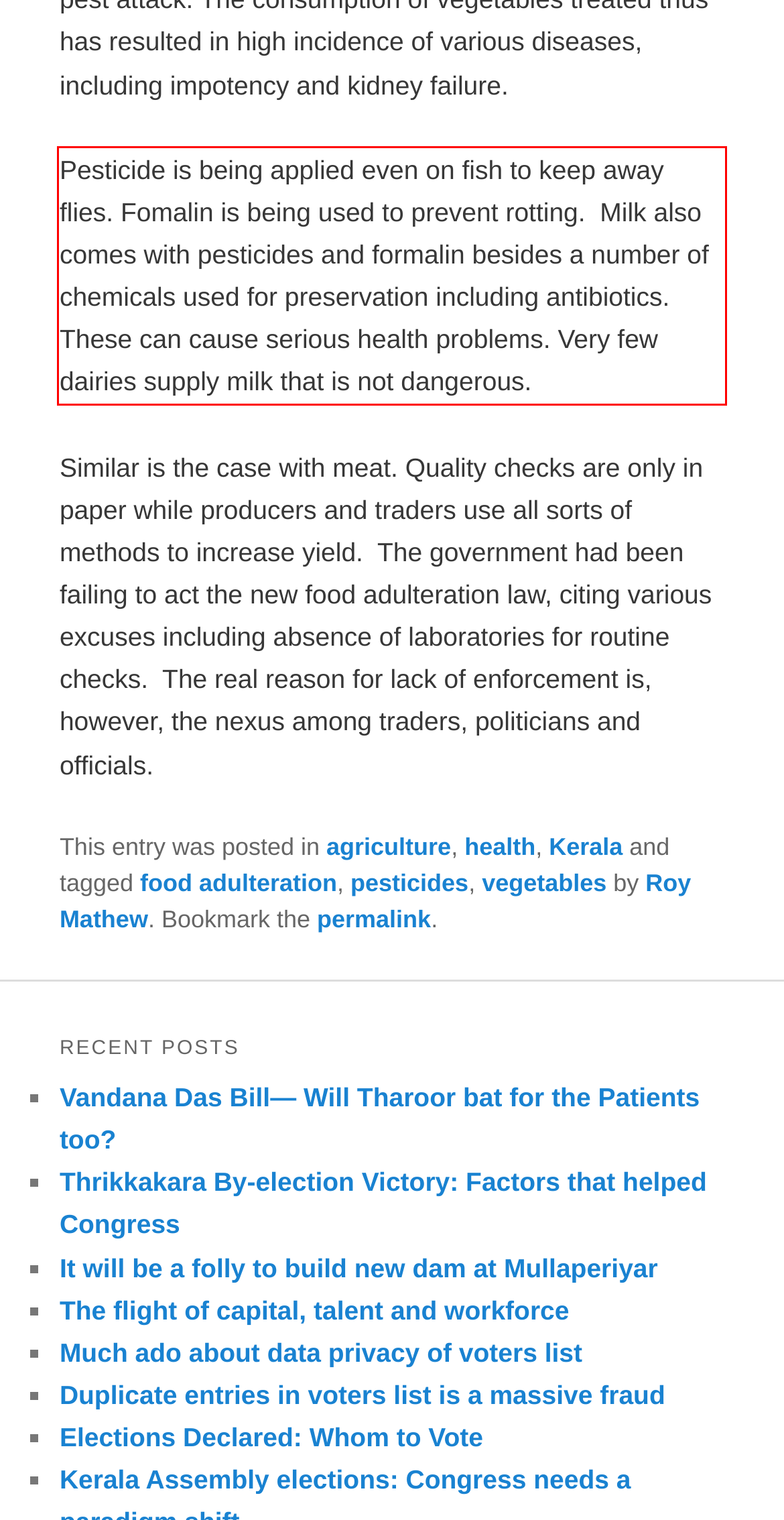You are provided with a webpage screenshot that includes a red rectangle bounding box. Extract the text content from within the bounding box using OCR.

Pesticide is being applied even on fish to keep away flies. Fomalin is being used to prevent rotting. Milk also comes with pesticides and formalin besides a number of chemicals used for preservation including antibiotics. These can cause serious health problems. Very few dairies supply milk that is not dangerous.